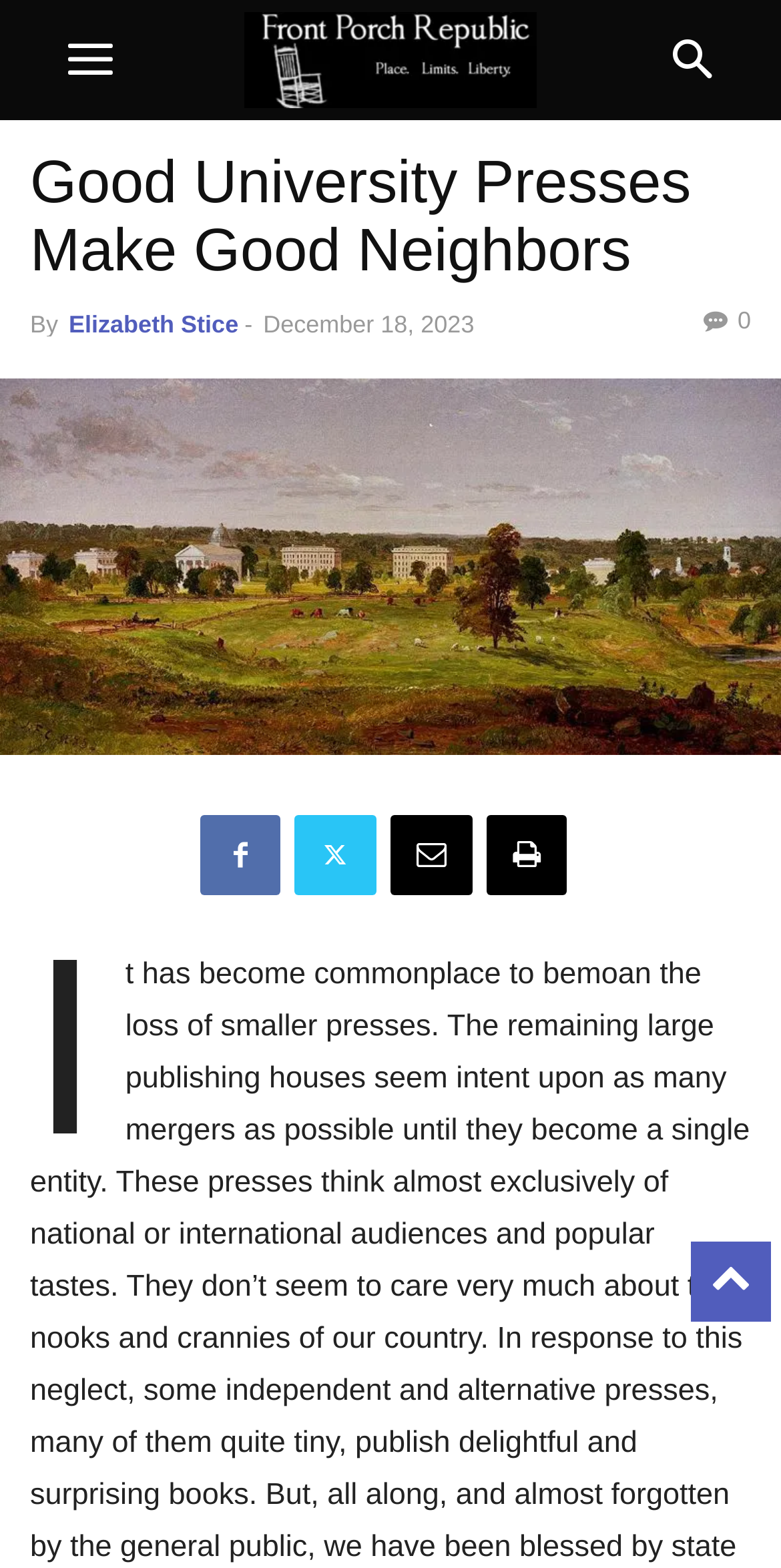Describe the webpage in detail, including text, images, and layout.

The webpage appears to be an article page from the Front Porch Republic website. At the top-right corner, there is a "to-top" link and a "mobile-toggle" button. Below the button, there is a logo image of Front Porch Republic. On the top-right side, there is a "search" button.

The main content of the page is headed by a title "Good University Presses Make Good Neighbors" followed by the author's name "Elizabeth Stice" and the publication date "December 18, 2023". Below the title, there is a large image that spans the entire width of the page, depicting a university scene.

Underneath the image, there are four social media links, represented by icons, aligned horizontally. These links are positioned near the center of the page.